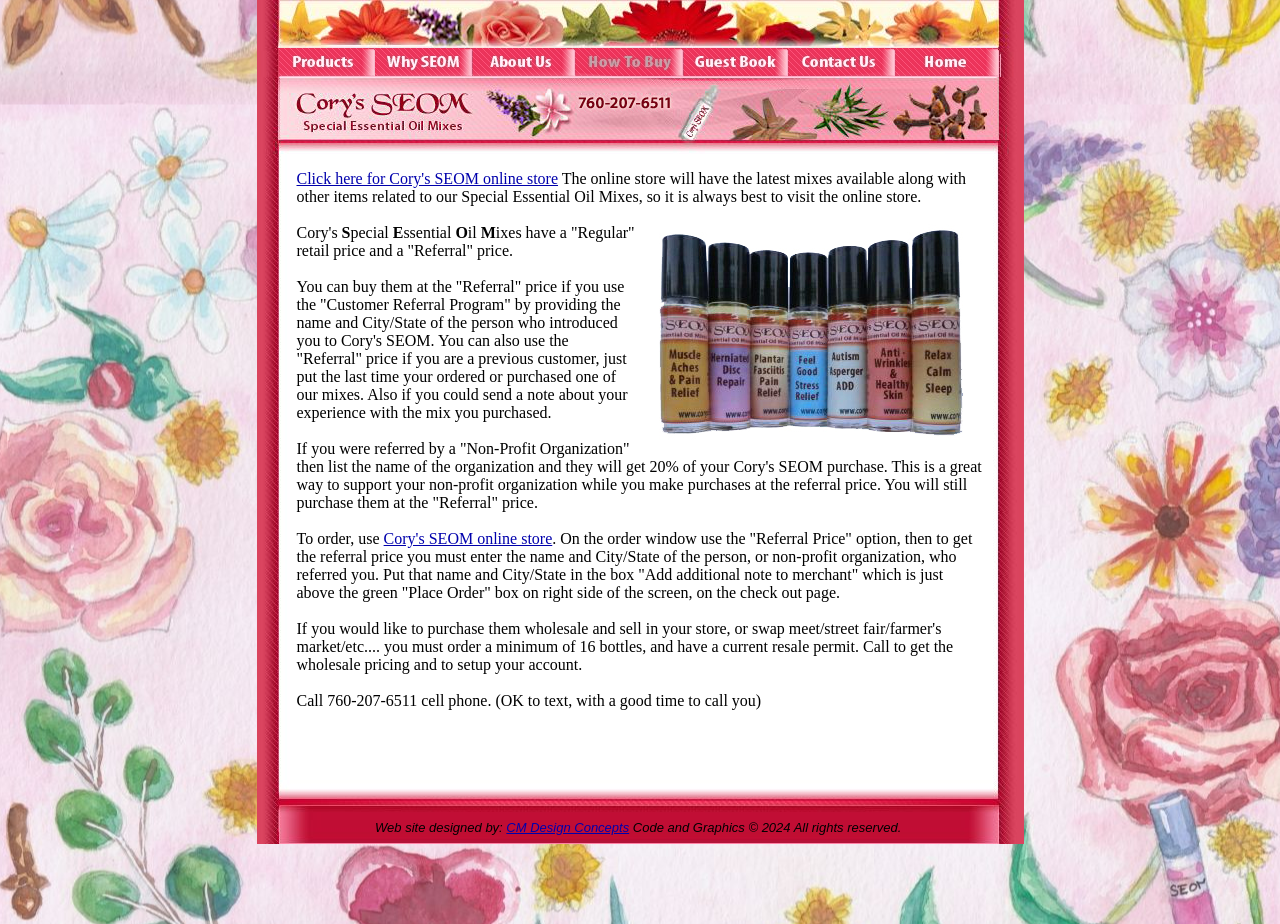Identify the bounding box of the UI element described as follows: "Cory's SEOM online store". Provide the coordinates as four float numbers in the range of 0 to 1 [left, top, right, bottom].

[0.3, 0.574, 0.431, 0.592]